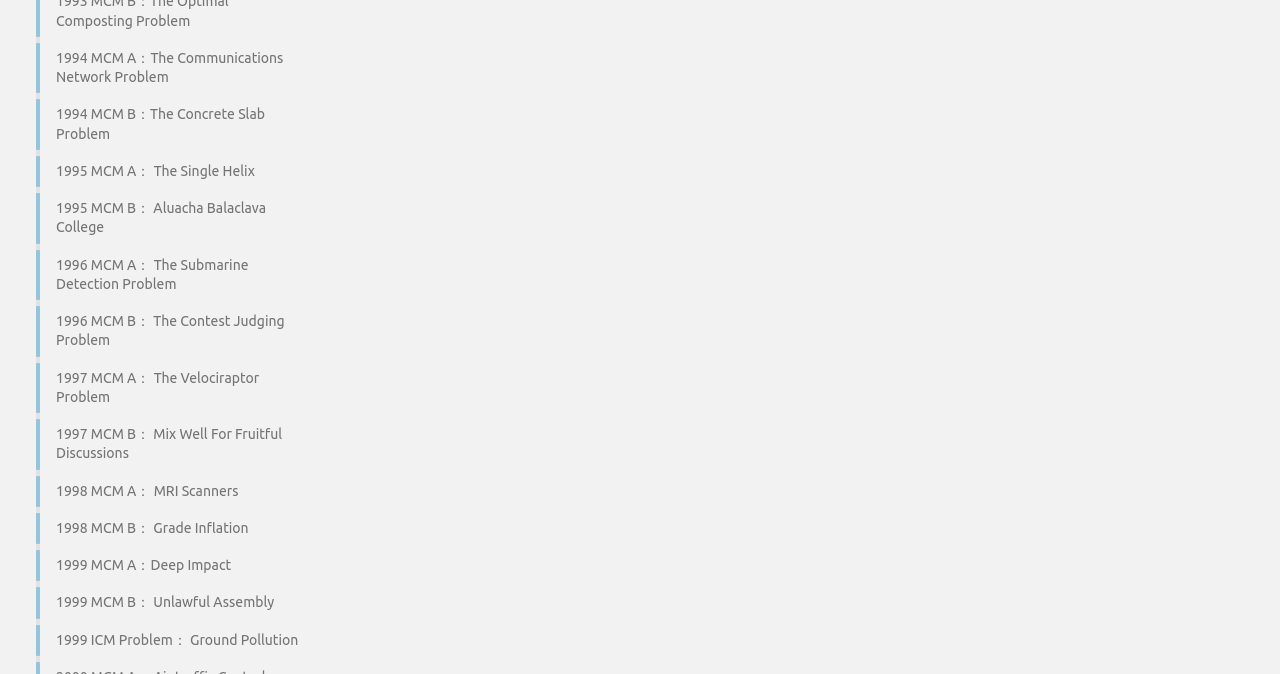Could you find the bounding box coordinates of the clickable area to complete this instruction: "read 1997 MCM A： The Velociraptor Problem"?

[0.016, 0.534, 0.248, 0.617]